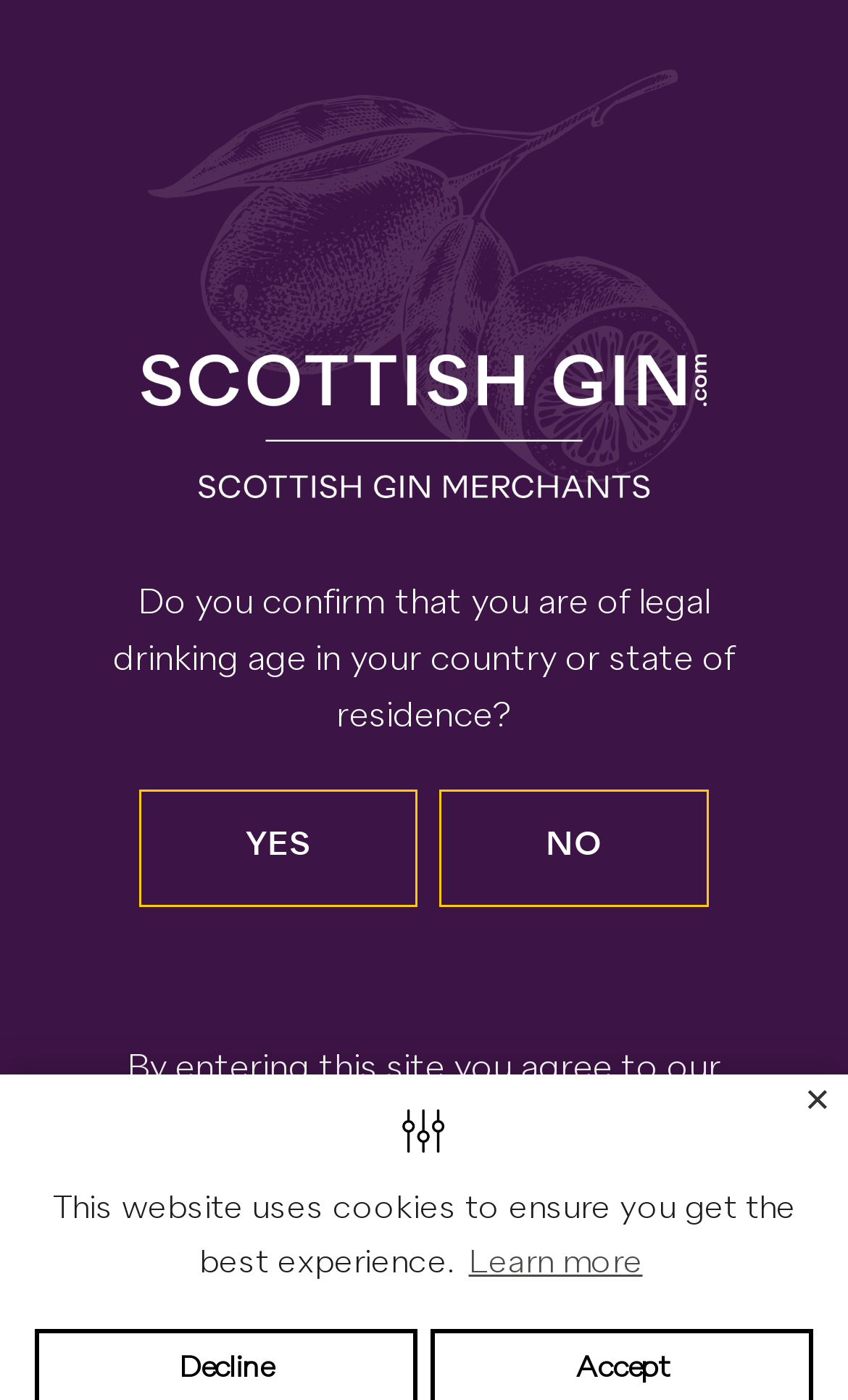Using floating point numbers between 0 and 1, provide the bounding box coordinates in the format (top-left x, top-left y, bottom-right x, bottom-right y). Locate the UI element described here: ... Site navigation

[0.672, 0.0, 0.846, 0.135]